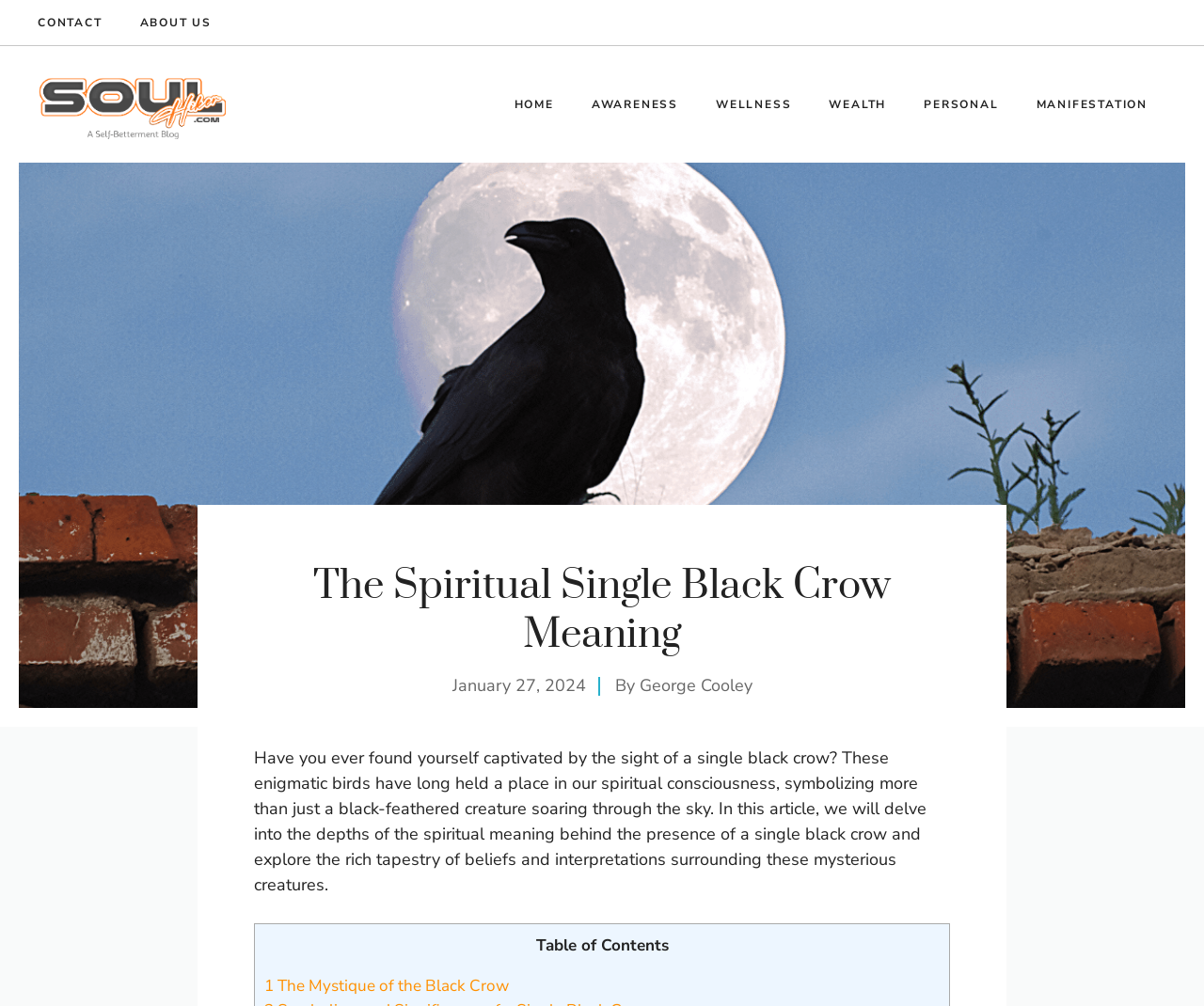Pinpoint the bounding box coordinates of the element that must be clicked to accomplish the following instruction: "visit about us". The coordinates should be in the format of four float numbers between 0 and 1, i.e., [left, top, right, bottom].

[0.116, 0.014, 0.176, 0.031]